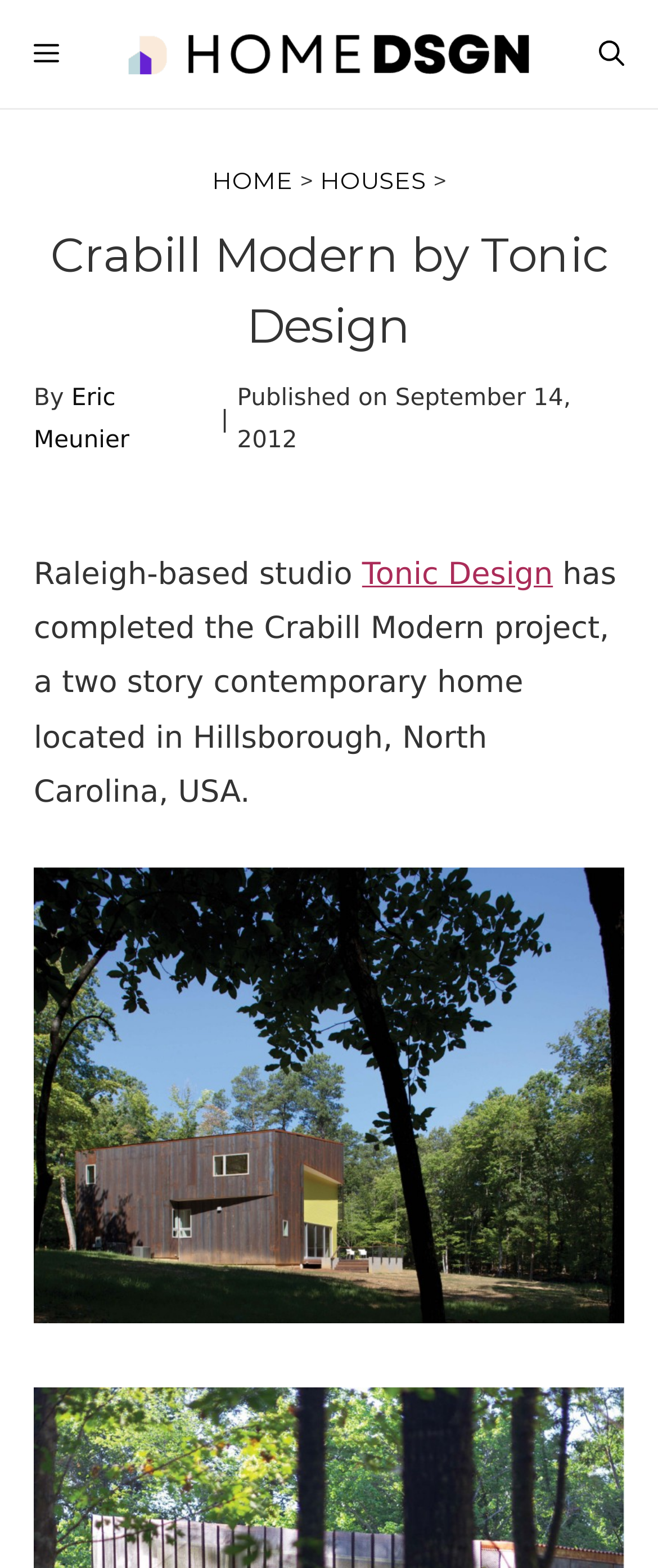Please answer the following question using a single word or phrase: 
What is the date of publication of the Crabill Modern project?

September 14, 2012